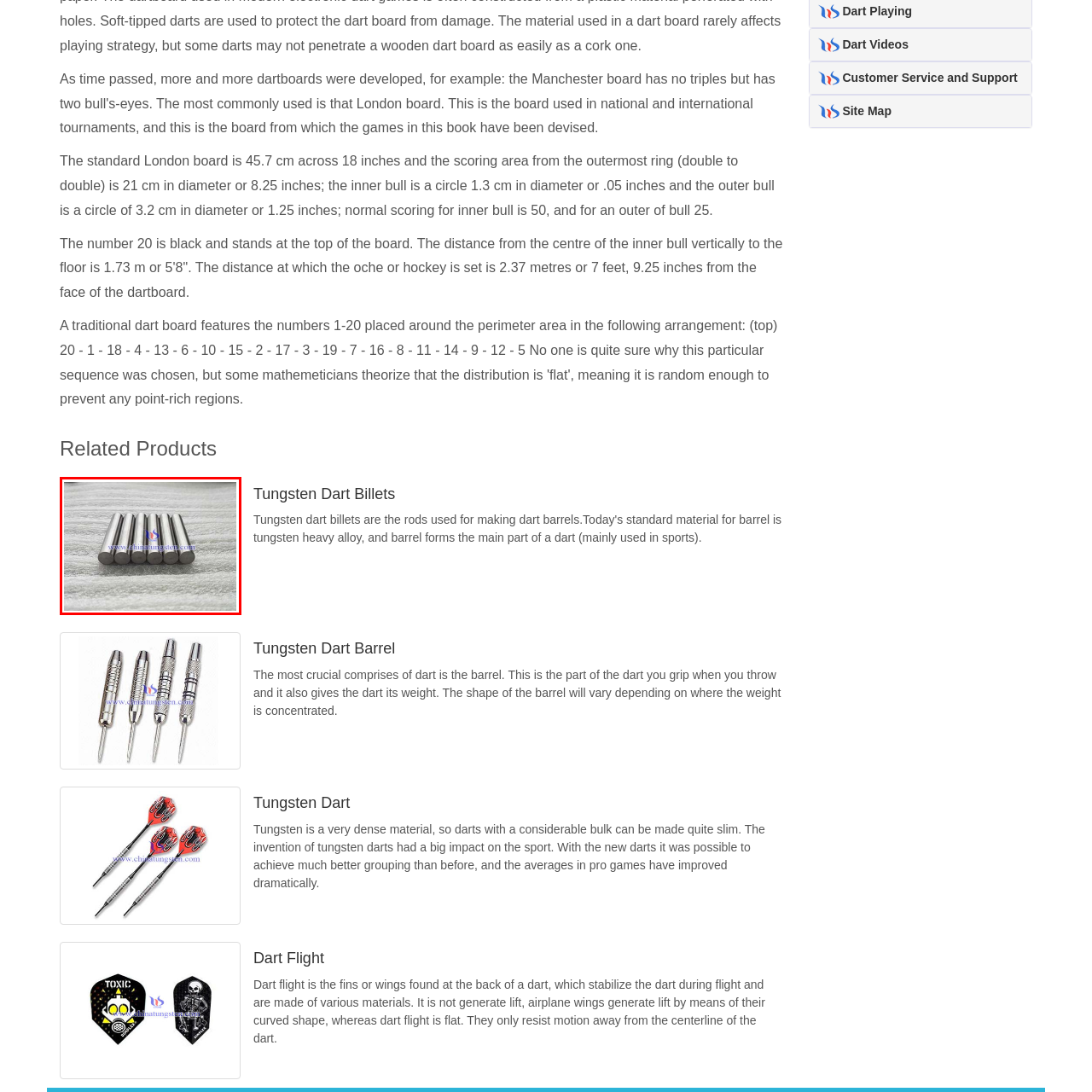What is the benefit of using tungsten in darts?
Review the image inside the red bounding box and give a detailed answer.

According to the caption, tungsten's high density enables the creation of darts that are slim yet heavy, enhancing their performance in play and allowing players to achieve tighter groupings and improved scoring averages.